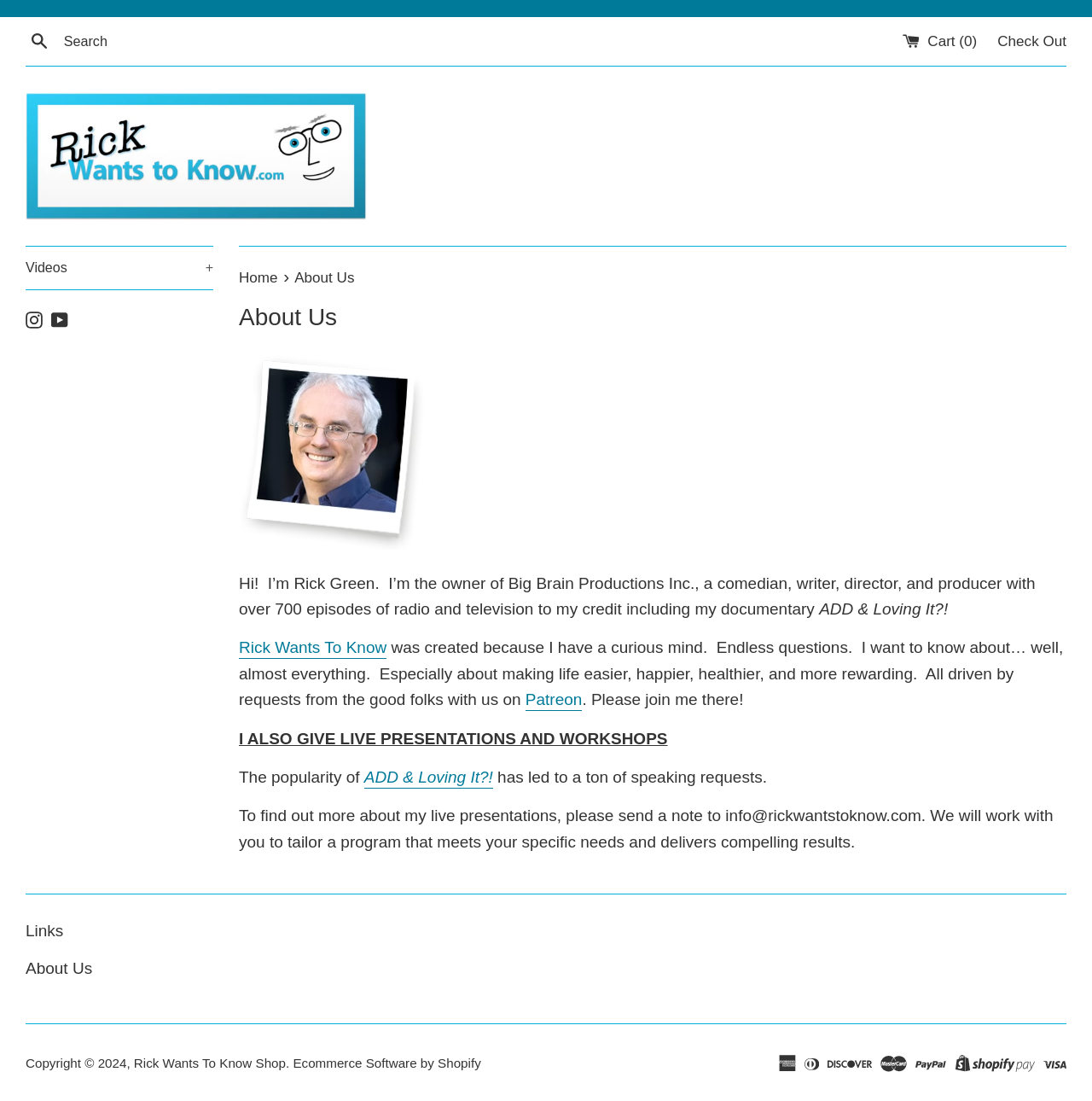What is the name of the owner of Big Brain Productions Inc.?
Please answer the question with as much detail as possible using the screenshot.

I found the answer by looking at the text in the main section of the webpage, where it says 'Hi! I’m Rick Green. I’m the owner of Big Brain Productions Inc., a comedian, writer, director, and producer with over 700 episodes of radio and television to my credit including my documentary'.